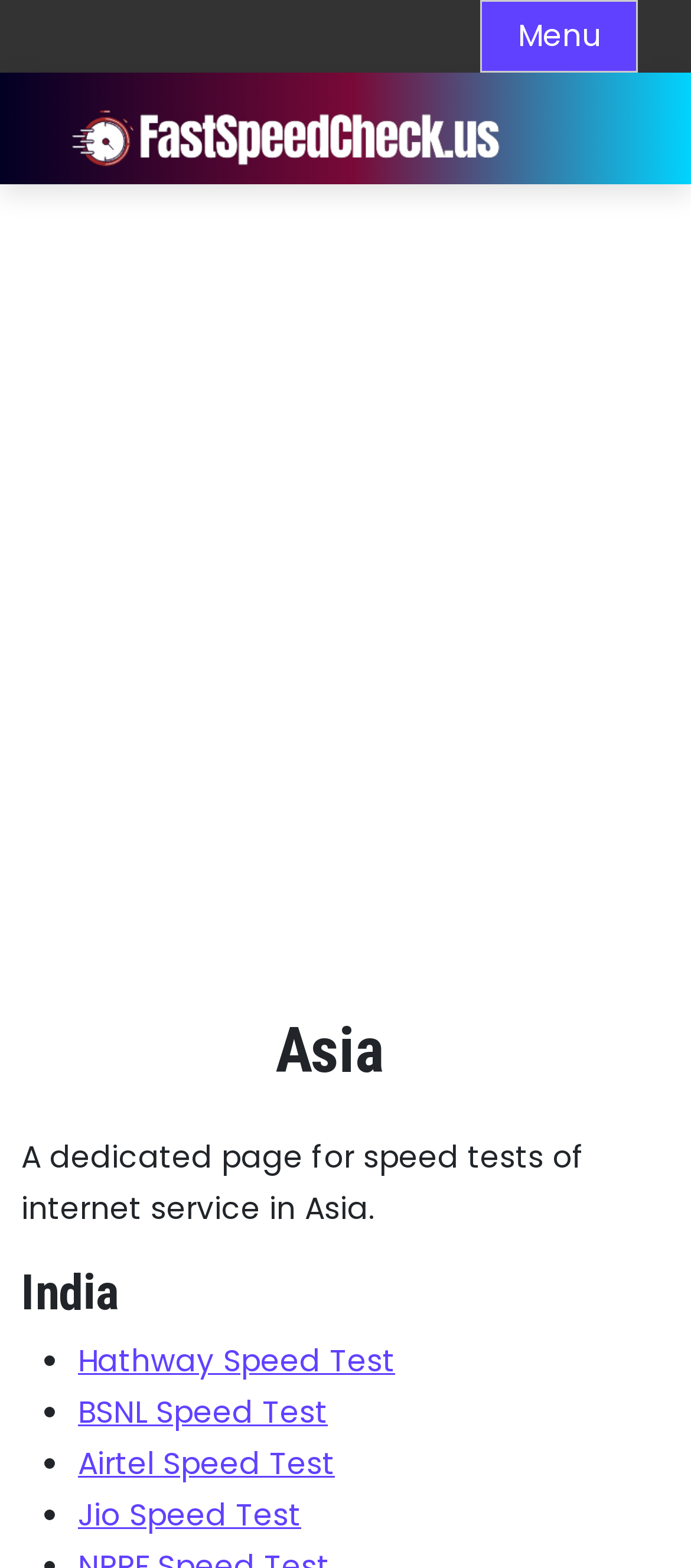What is the purpose of this webpage?
Answer the question with a detailed explanation, including all necessary information.

Based on the webpage's content, it appears to be a dedicated page for speed tests of internet service in Asia, allowing users to check their speed with a single click.